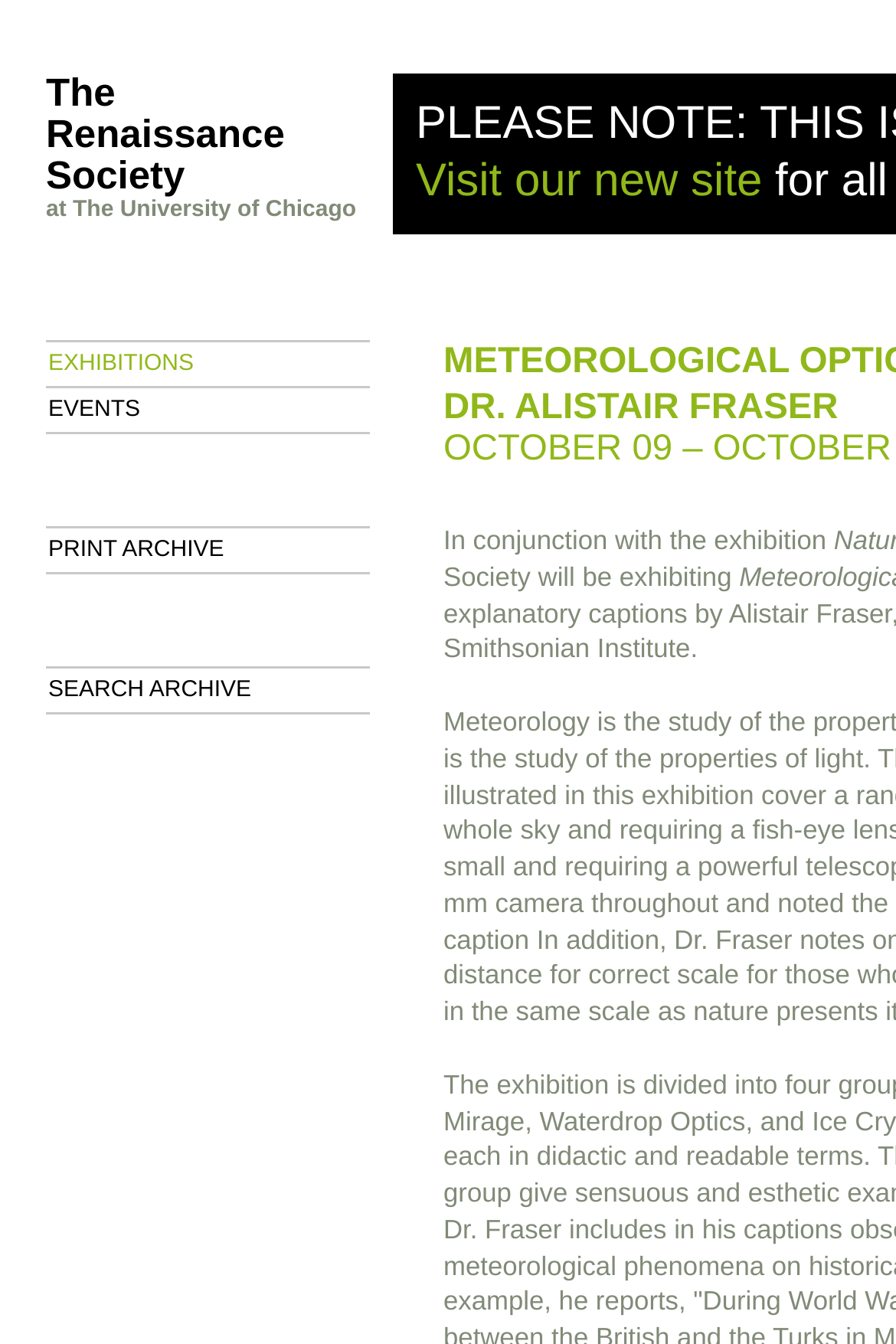Please respond in a single word or phrase: 
What are the main sections of the website?

EXHIBITIONS, EVENTS, PRINT ARCHIVE, SEARCH ARCHIVE